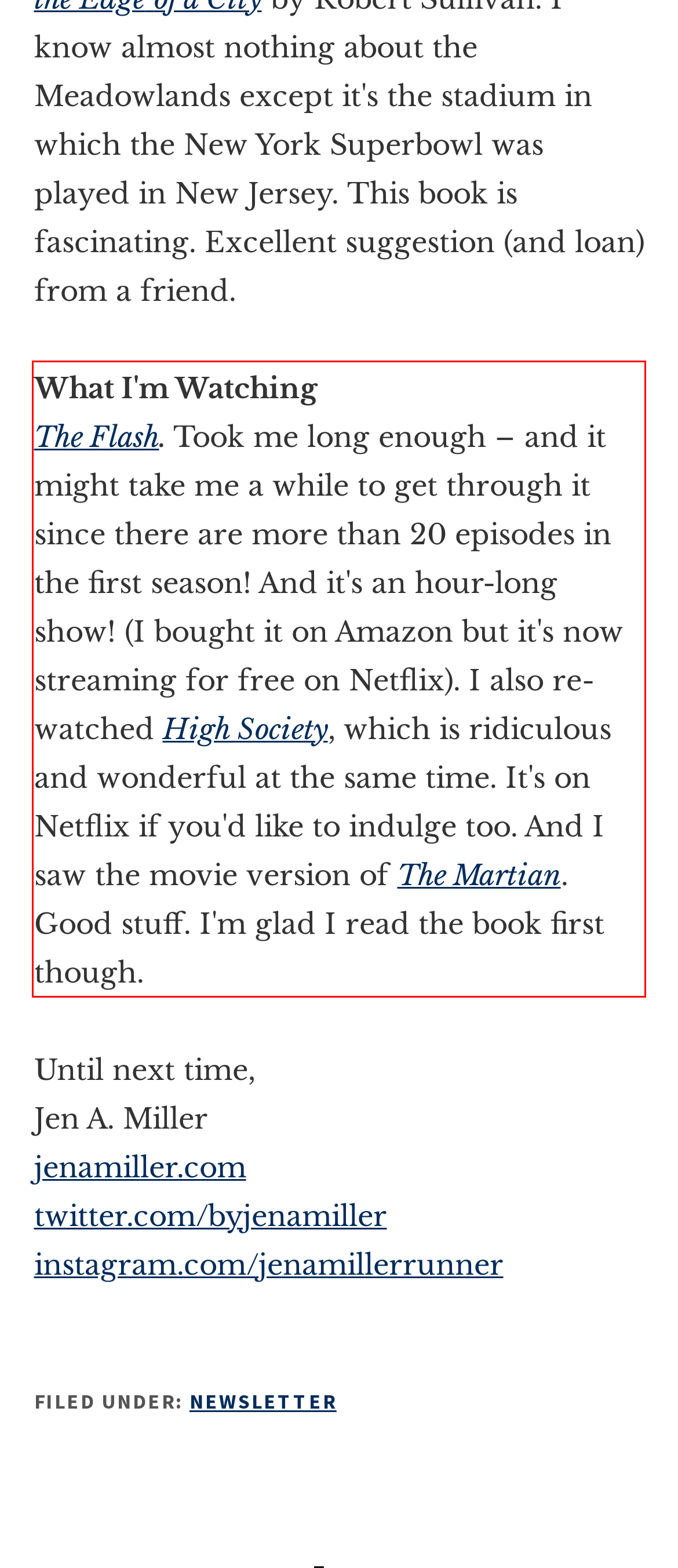Analyze the red bounding box in the provided webpage screenshot and generate the text content contained within.

What I'm Watching The Flash. Took me long enough – and it might take me a while to get through it since there are more than 20 episodes in the first season! And it's an hour-long show! (I bought it on Amazon but it's now streaming for free on Netflix). I also re-watched High Society, which is ridiculous and wonderful at the same time. It's on Netflix if you'd like to indulge too. And I saw the movie version of The Martian. Good stuff. I'm glad I read the book first though.